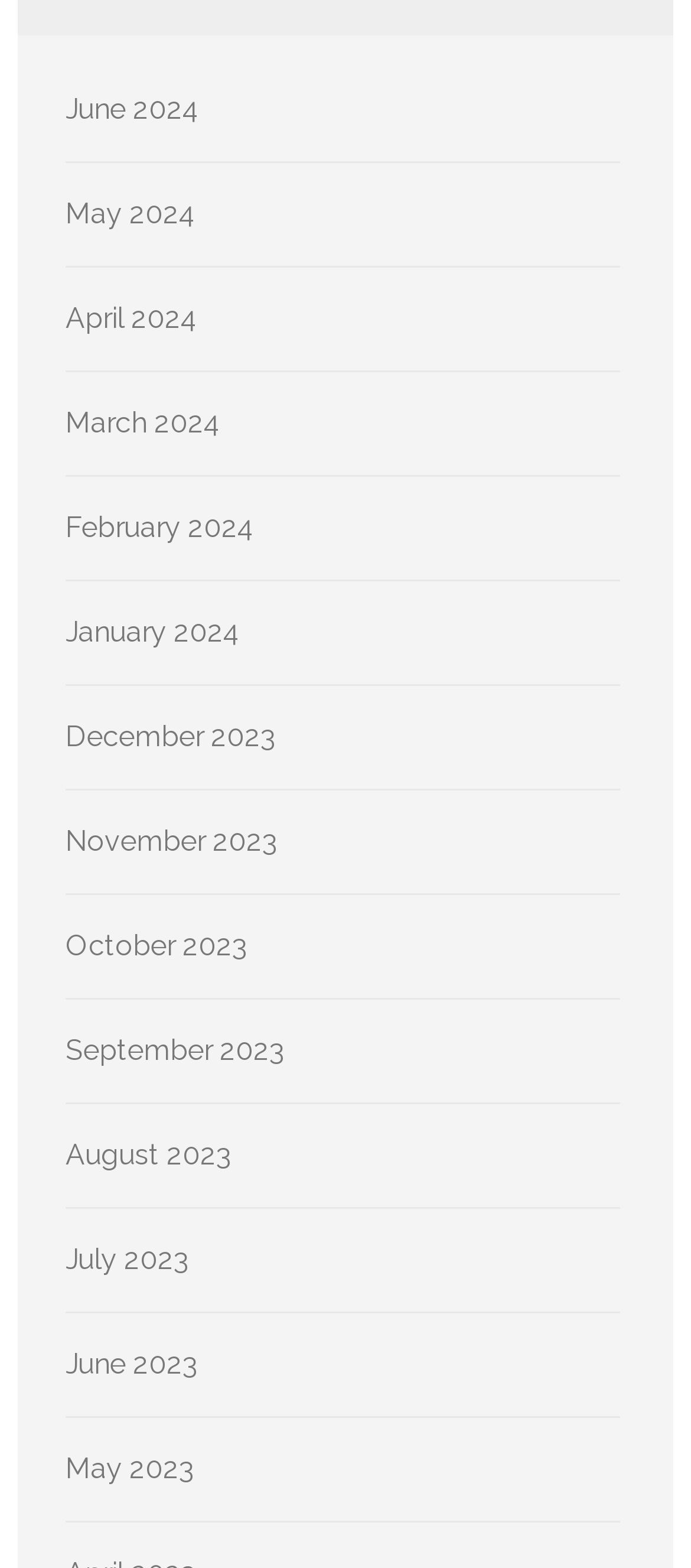Can you provide the bounding box coordinates for the element that should be clicked to implement the instruction: "Access February 2024"?

[0.095, 0.325, 0.369, 0.347]